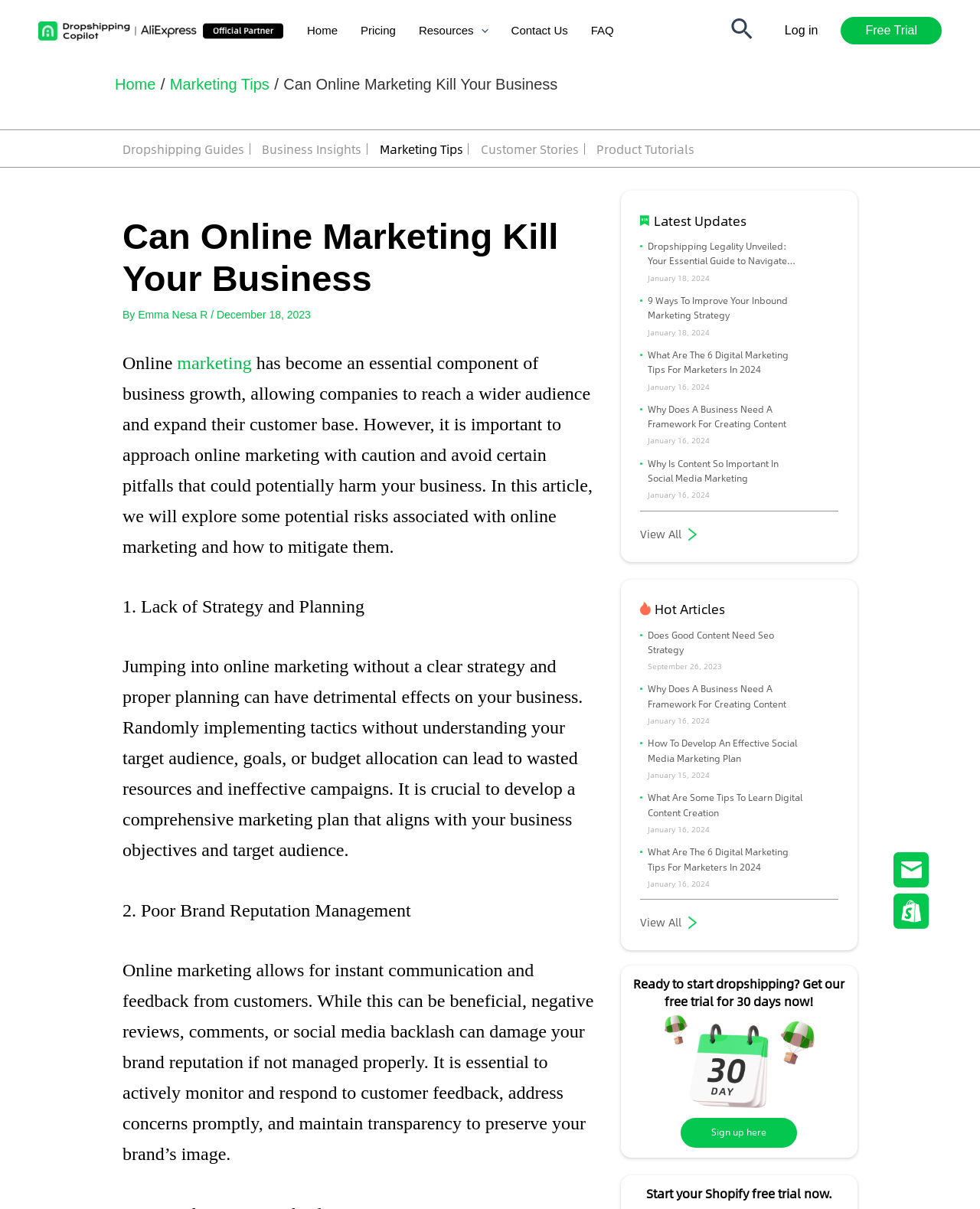Using the information in the image, give a detailed answer to the following question: What is the title of the section below the article?

I scrolled down the webpage and found a section with the title 'Latest Updates', which lists recent articles.